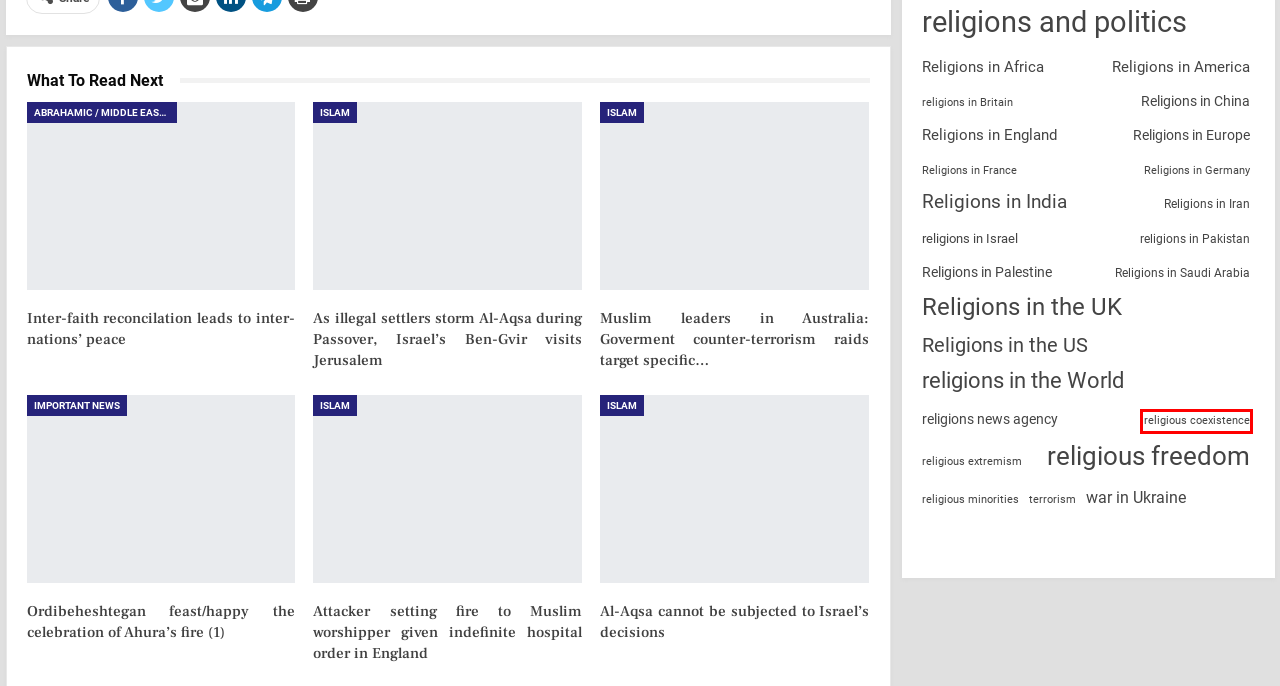Take a look at the provided webpage screenshot featuring a red bounding box around an element. Select the most appropriate webpage description for the page that loads after clicking on the element inside the red bounding box. Here are the candidates:
A. Religions in the UK - Religions News Agency
B. Religions in Palestine - Religions News Agency
C. Religions in China - Religions News Agency
D. religions in Pakistan - Religions News Agency
E. terrorism - Religions News Agency
F. religions in Israel - Religions News Agency
G. Religions in the US - Religions News Agency
H. religious coexistence - Religions News Agency

H